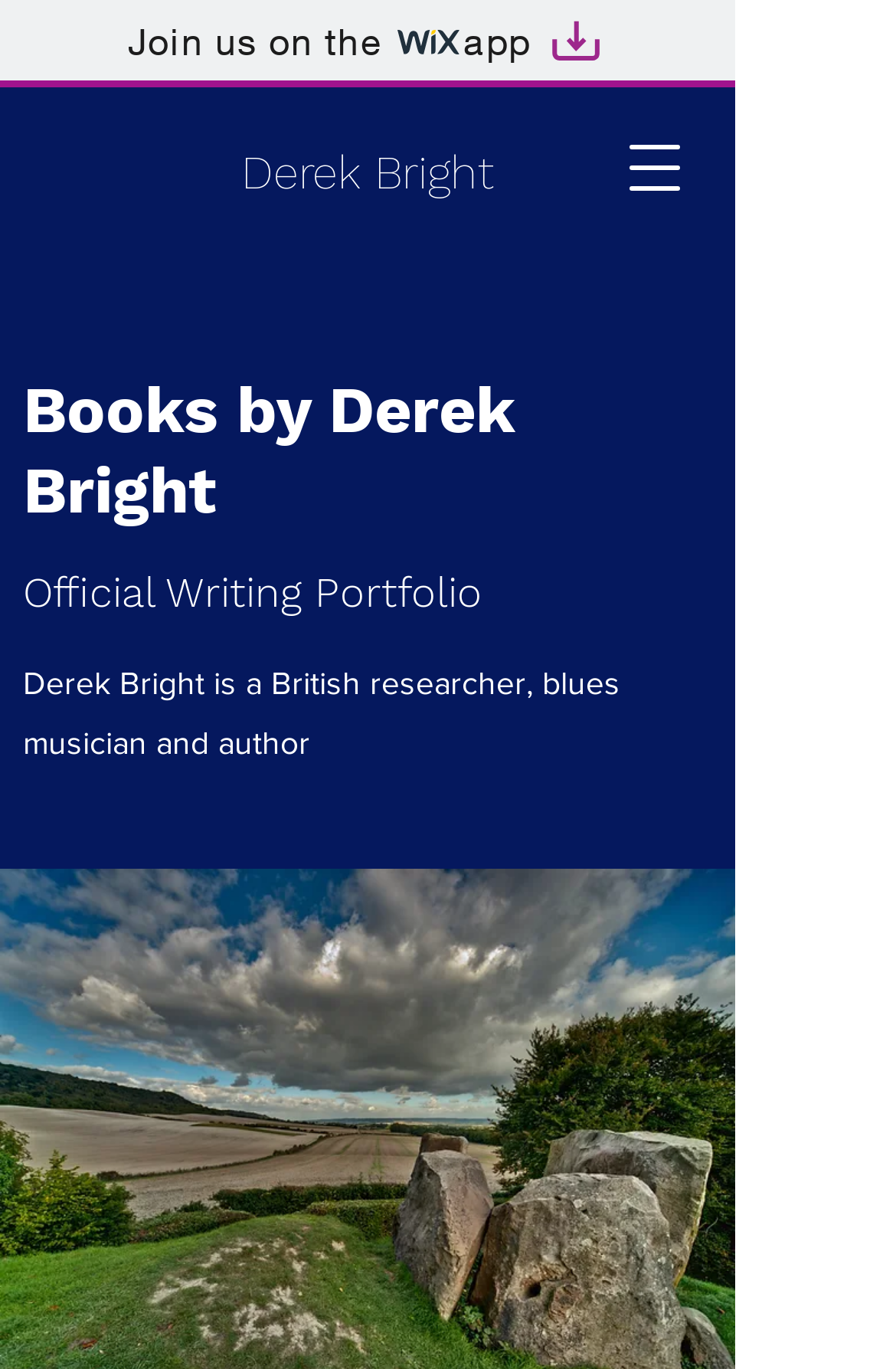What is the purpose of the button on the top right corner?
Provide a comprehensive and detailed answer to the question.

I found this information by looking at the button element with the text 'Open navigation menu' which has a popup dialog.